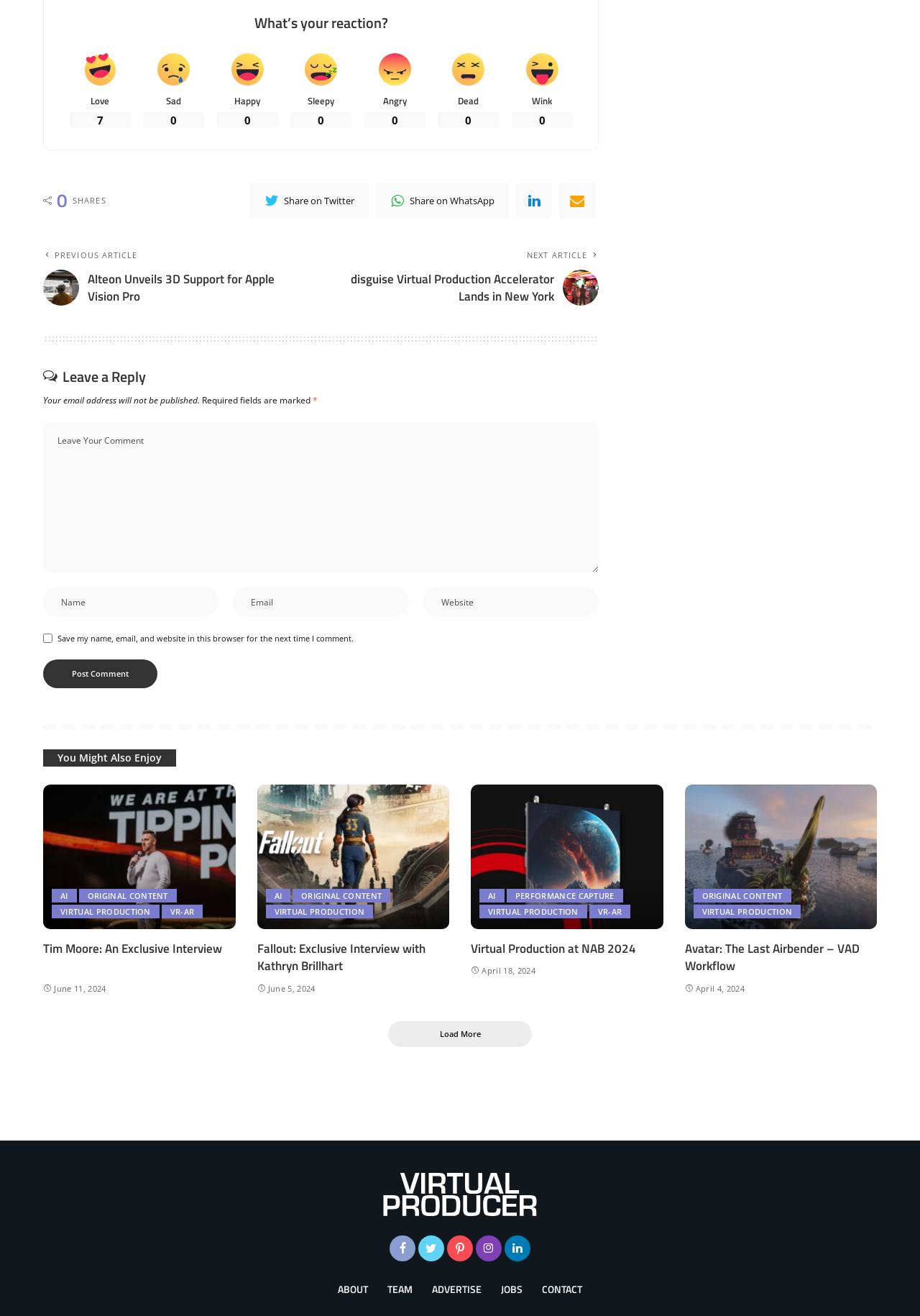Identify the bounding box coordinates of the specific part of the webpage to click to complete this instruction: "Click on the 'NEXT ARTICLE' link".

[0.365, 0.191, 0.651, 0.232]